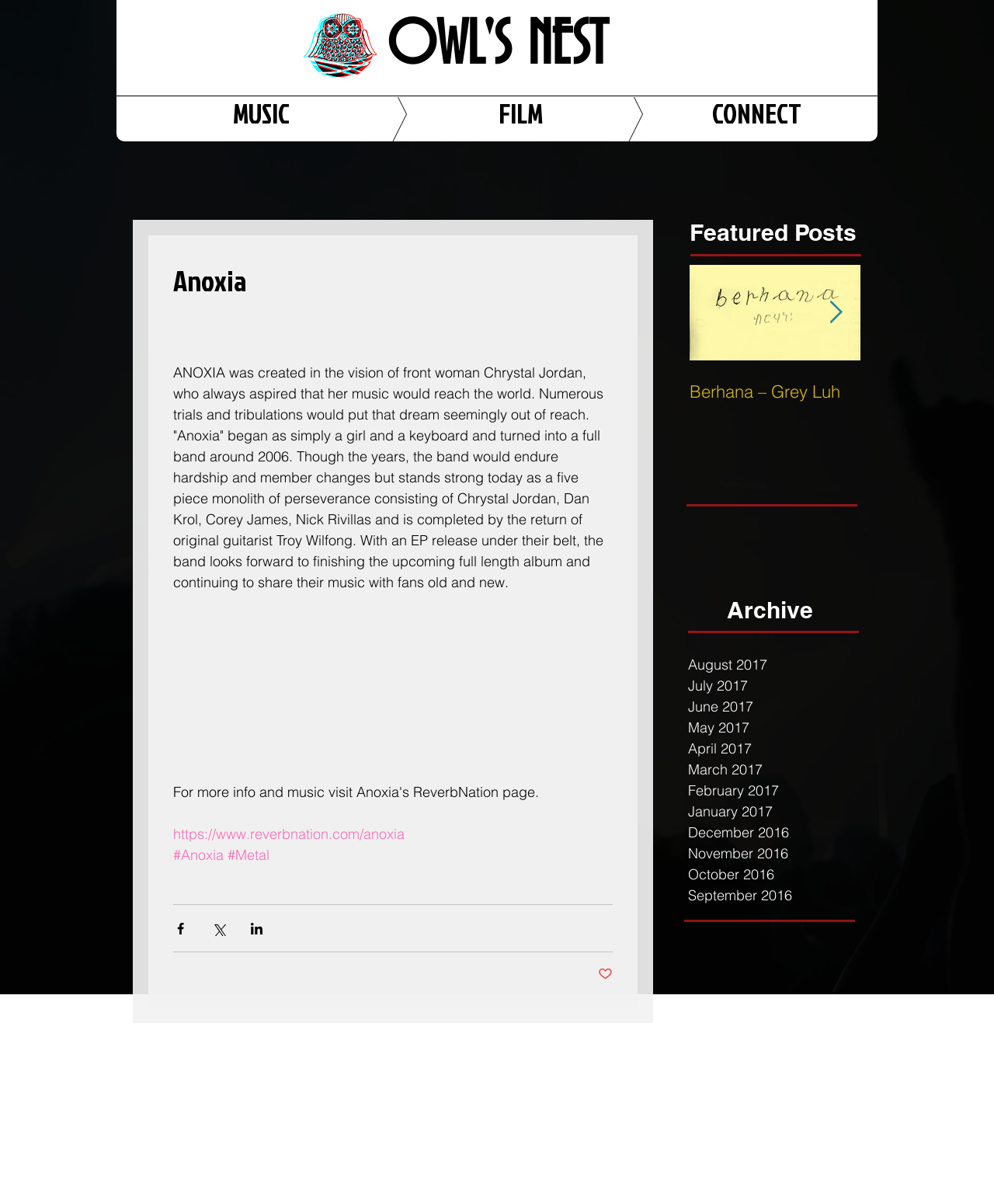What is the name of the front woman of the band?
Please use the visual content to give a single word or phrase answer.

Chrystal Jordan